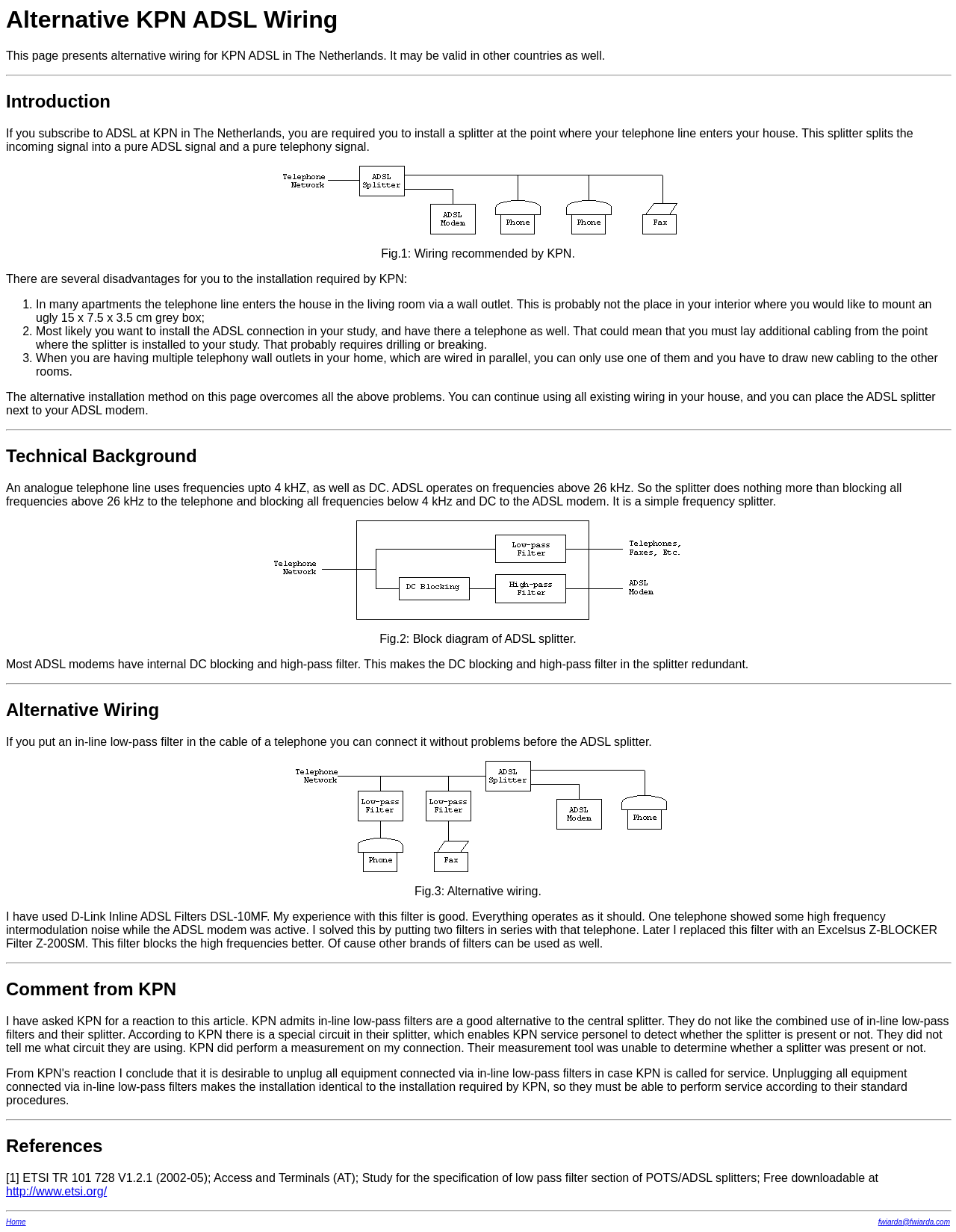What is the purpose of the splitter in KPN ADSL wiring?
Answer briefly with a single word or phrase based on the image.

Blocks frequencies above 26 kHz